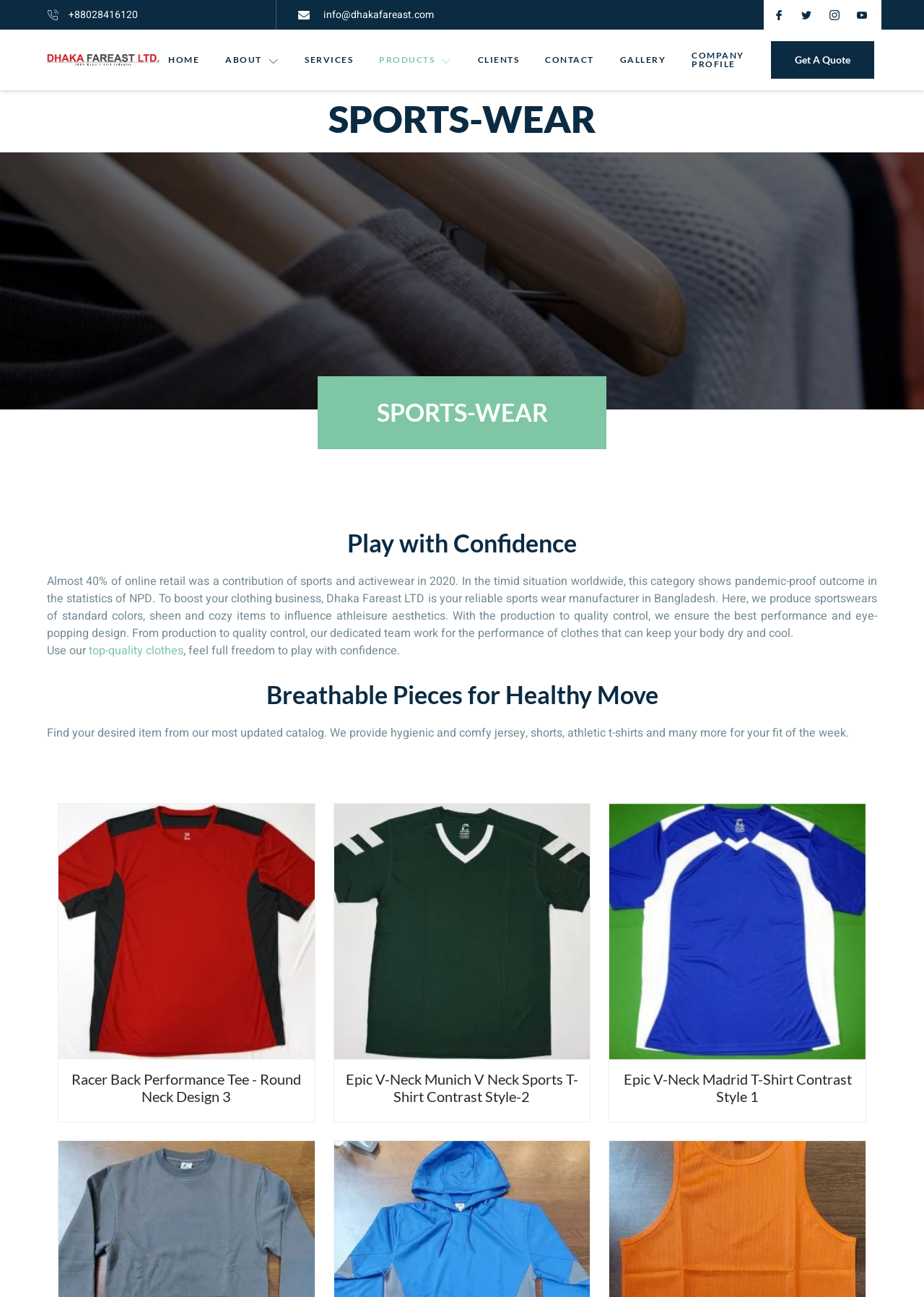Identify the bounding box coordinates of the clickable region required to complete the instruction: "Check 'CLIENTS'". The coordinates should be given as four float numbers within the range of 0 and 1, i.e., [left, top, right, bottom].

[0.503, 0.023, 0.576, 0.07]